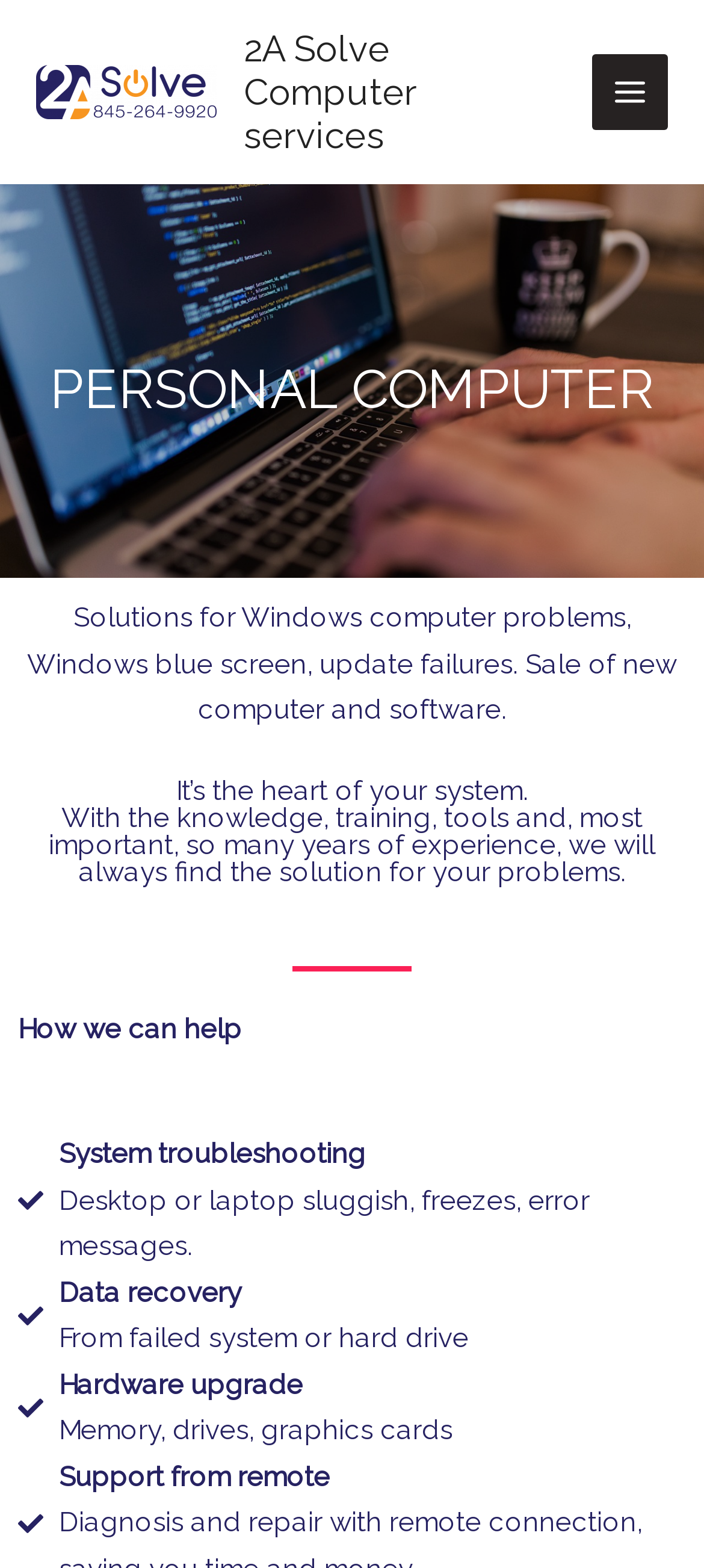Refer to the image and provide an in-depth answer to the question: 
What is the problem described in the 'System troubleshooting' section?

In the 'System troubleshooting' section, the problem described is that the desktop or laptop is sluggish, freezes, or displays error messages. This is evident from the StaticText element with the text 'Desktop or laptop sluggish, freezes, error messages'.